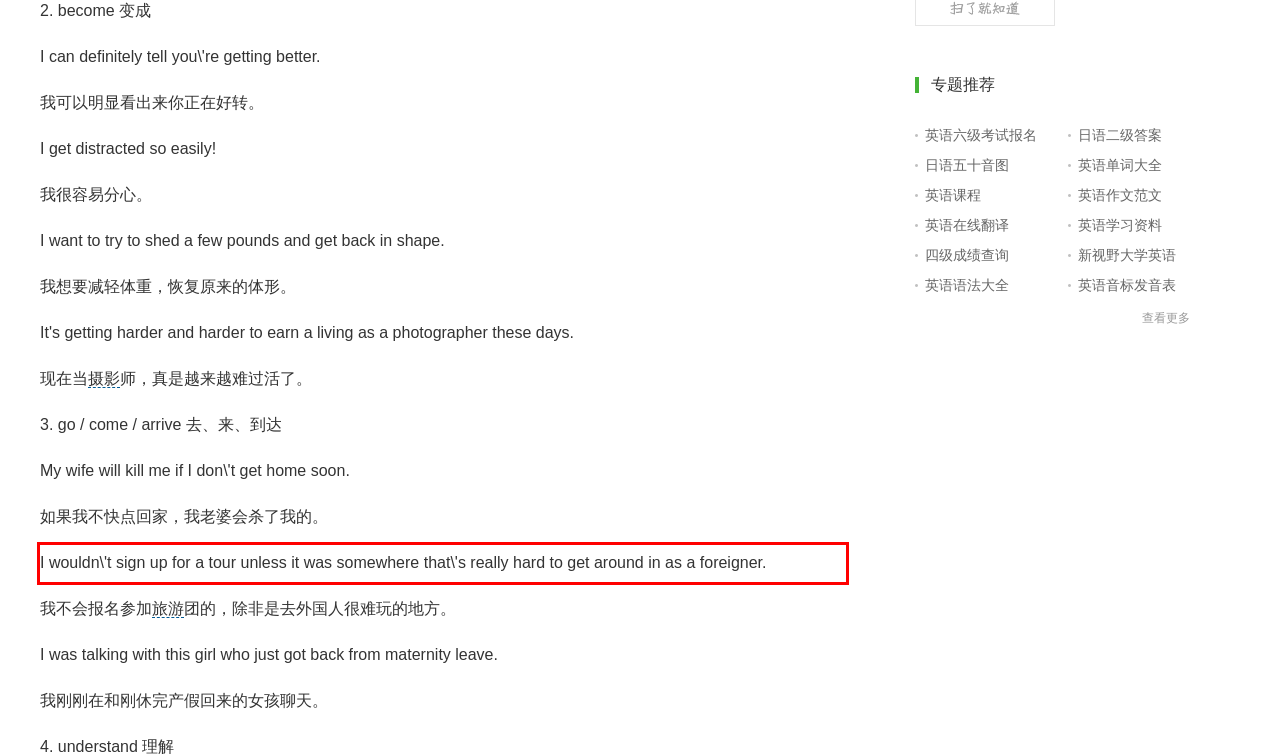You have a screenshot of a webpage with a red bounding box. Use OCR to generate the text contained within this red rectangle.

I wouldn\'t sign up for a tour unless it was somewhere that\'s really hard to get around in as a foreigner.